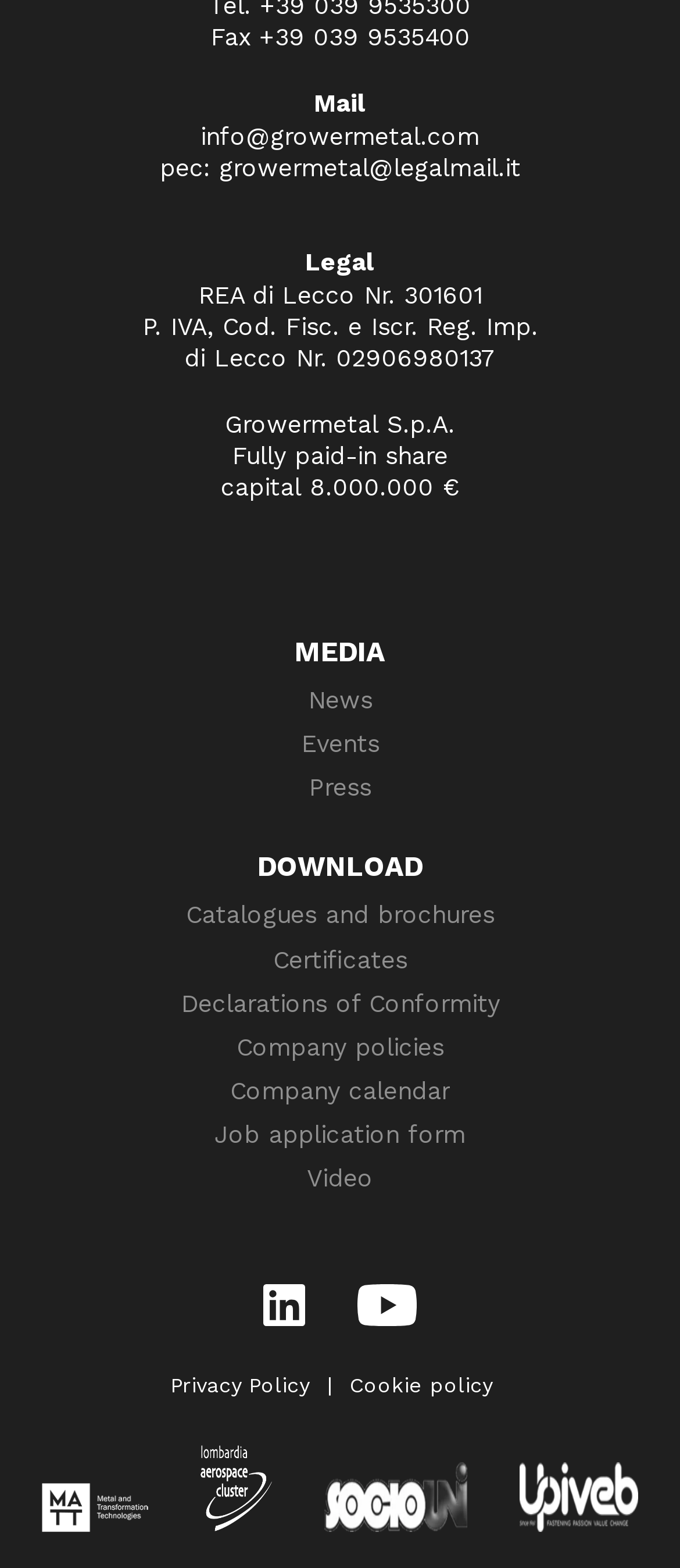Please determine the bounding box coordinates of the element to click on in order to accomplish the following task: "Send an email to 'info@growermetal.com'". Ensure the coordinates are four float numbers ranging from 0 to 1, i.e., [left, top, right, bottom].

[0.295, 0.077, 0.705, 0.097]